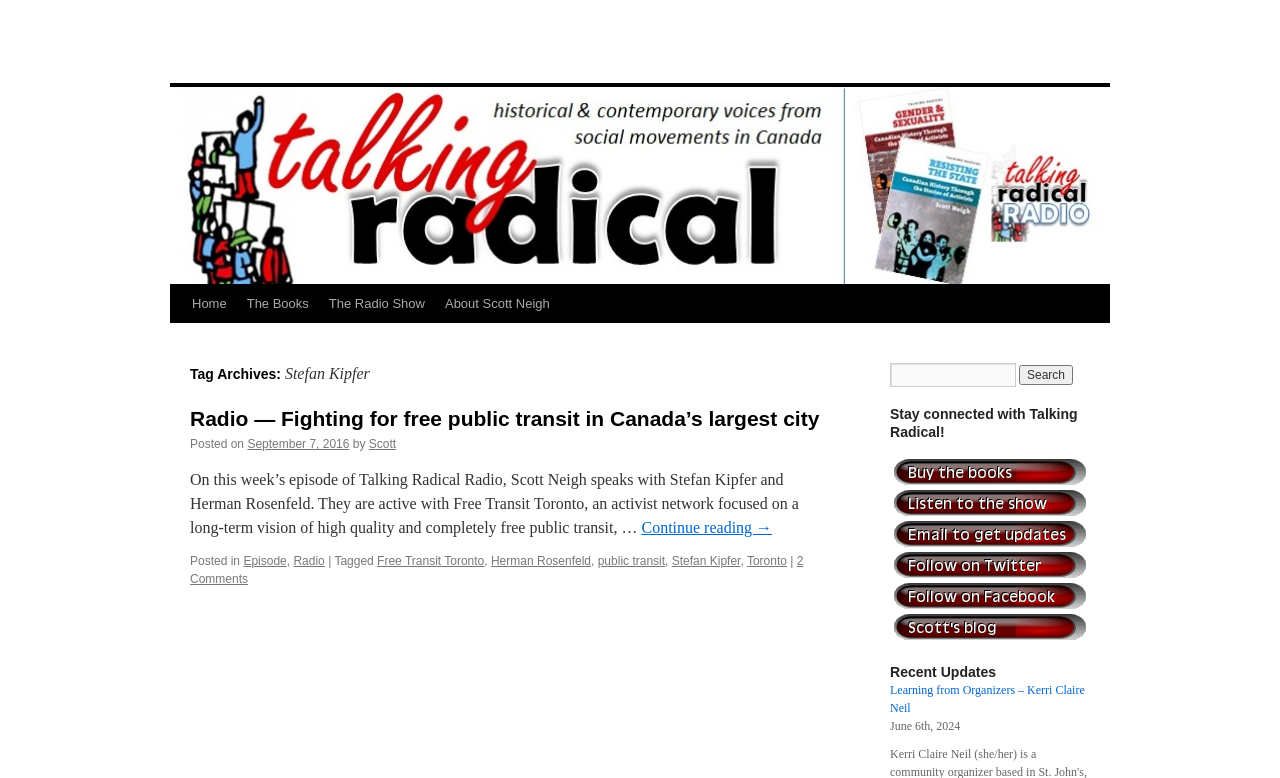Determine the bounding box coordinates of the area to click in order to meet this instruction: "View the recent update about Learning from Organizers – Kerri Claire Neil".

[0.695, 0.878, 0.847, 0.919]